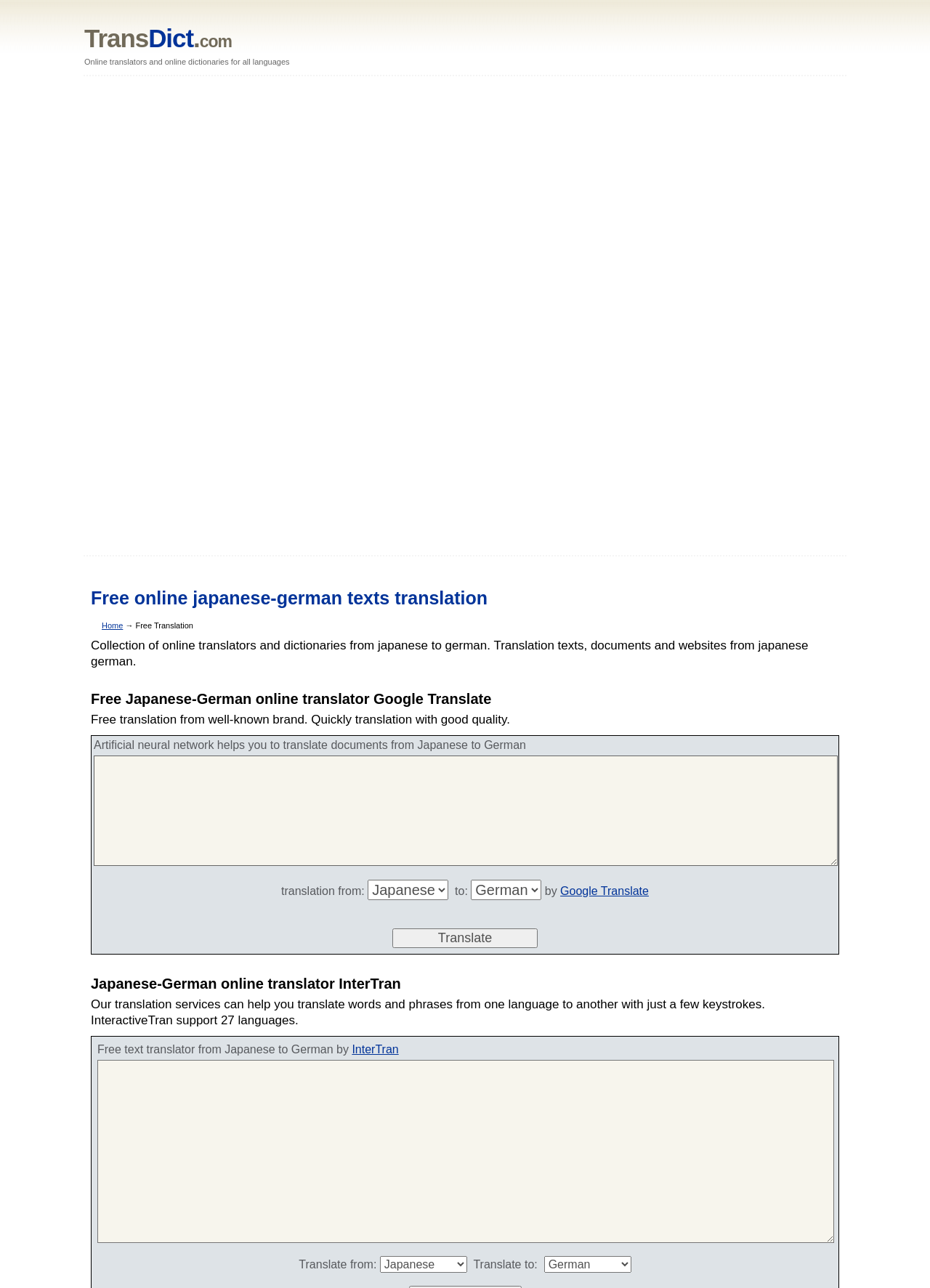Determine the bounding box coordinates for the area that should be clicked to carry out the following instruction: "translate with intertran".

[0.378, 0.81, 0.429, 0.819]